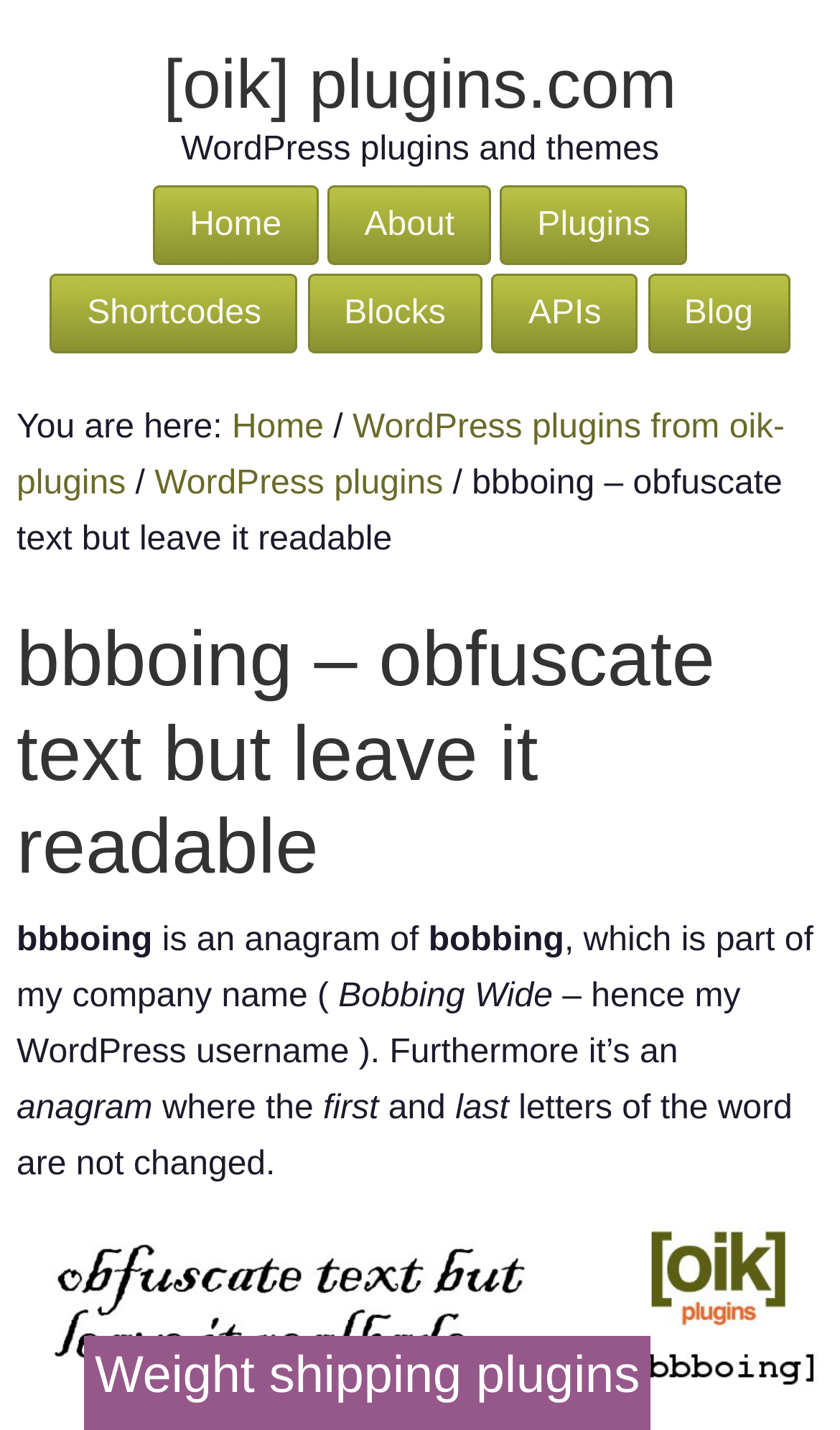What is the username of the author?
Look at the image and answer the question using a single word or phrase.

Word Press